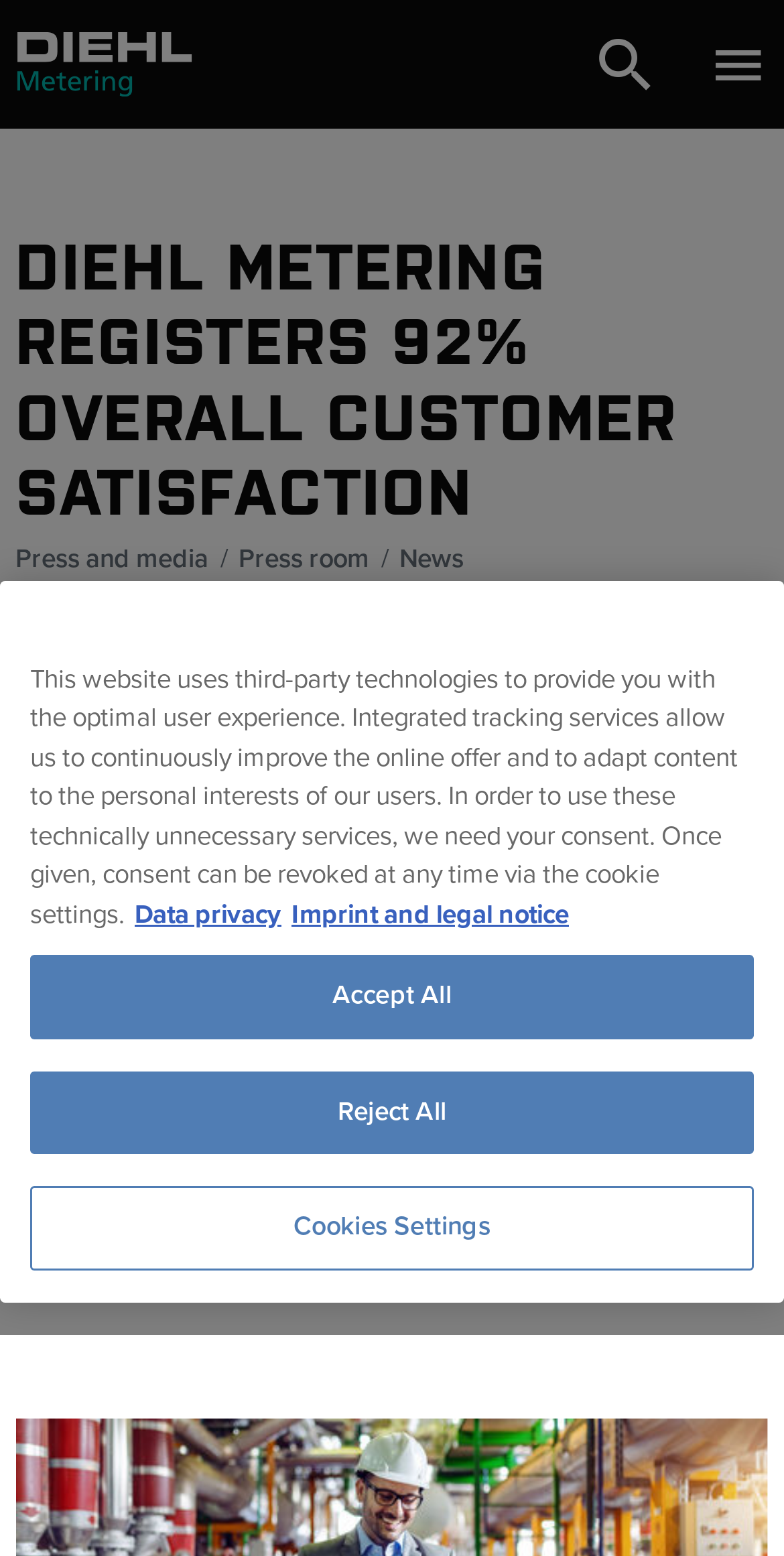Identify the bounding box coordinates for the element that needs to be clicked to fulfill this instruction: "Click the search button". Provide the coordinates in the format of four float numbers between 0 and 1: [left, top, right, bottom].

[0.759, 0.021, 0.836, 0.061]